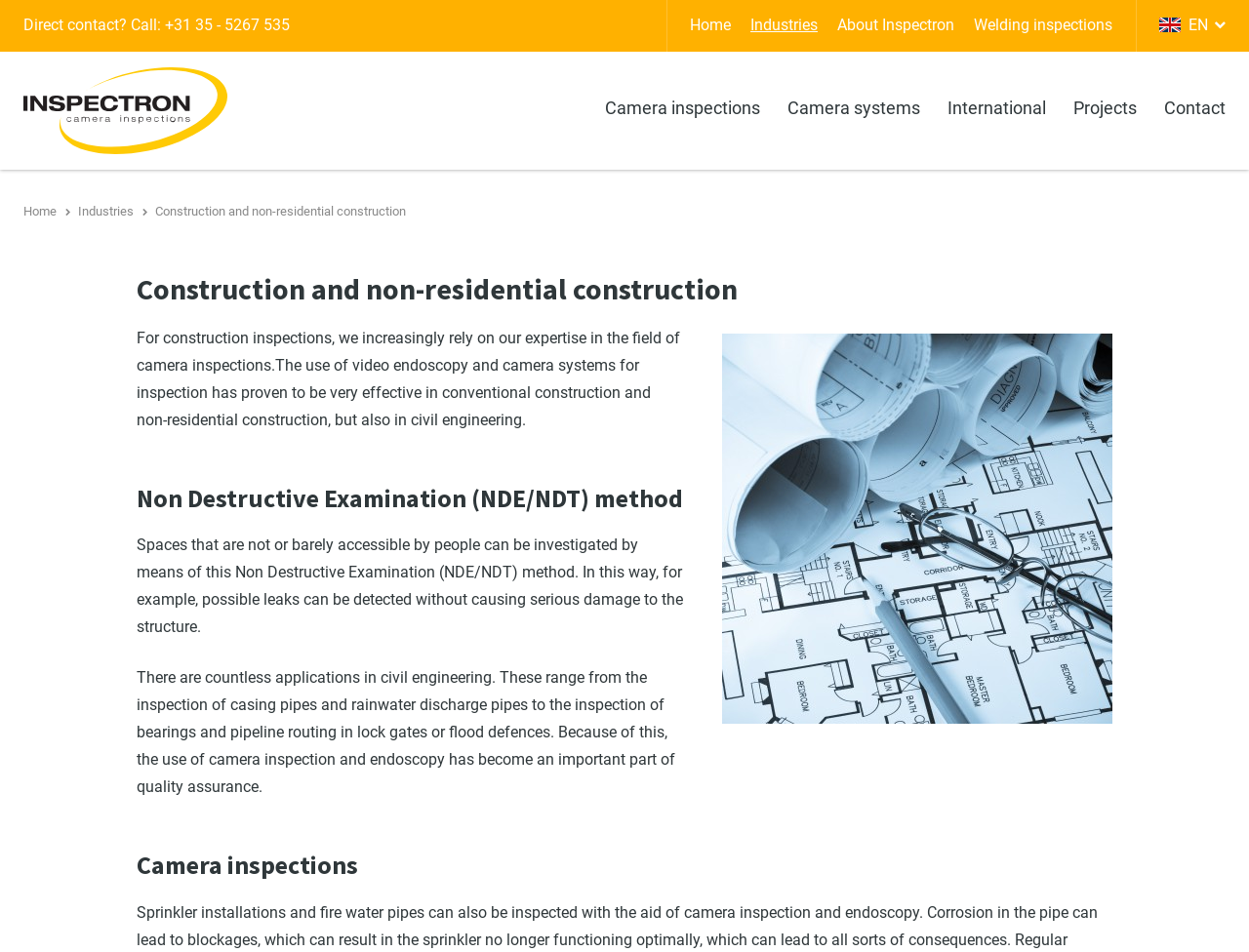Identify the bounding box for the UI element specified in this description: "Bogardus Building". The coordinates must be four float numbers between 0 and 1, formatted as [left, top, right, bottom].

None